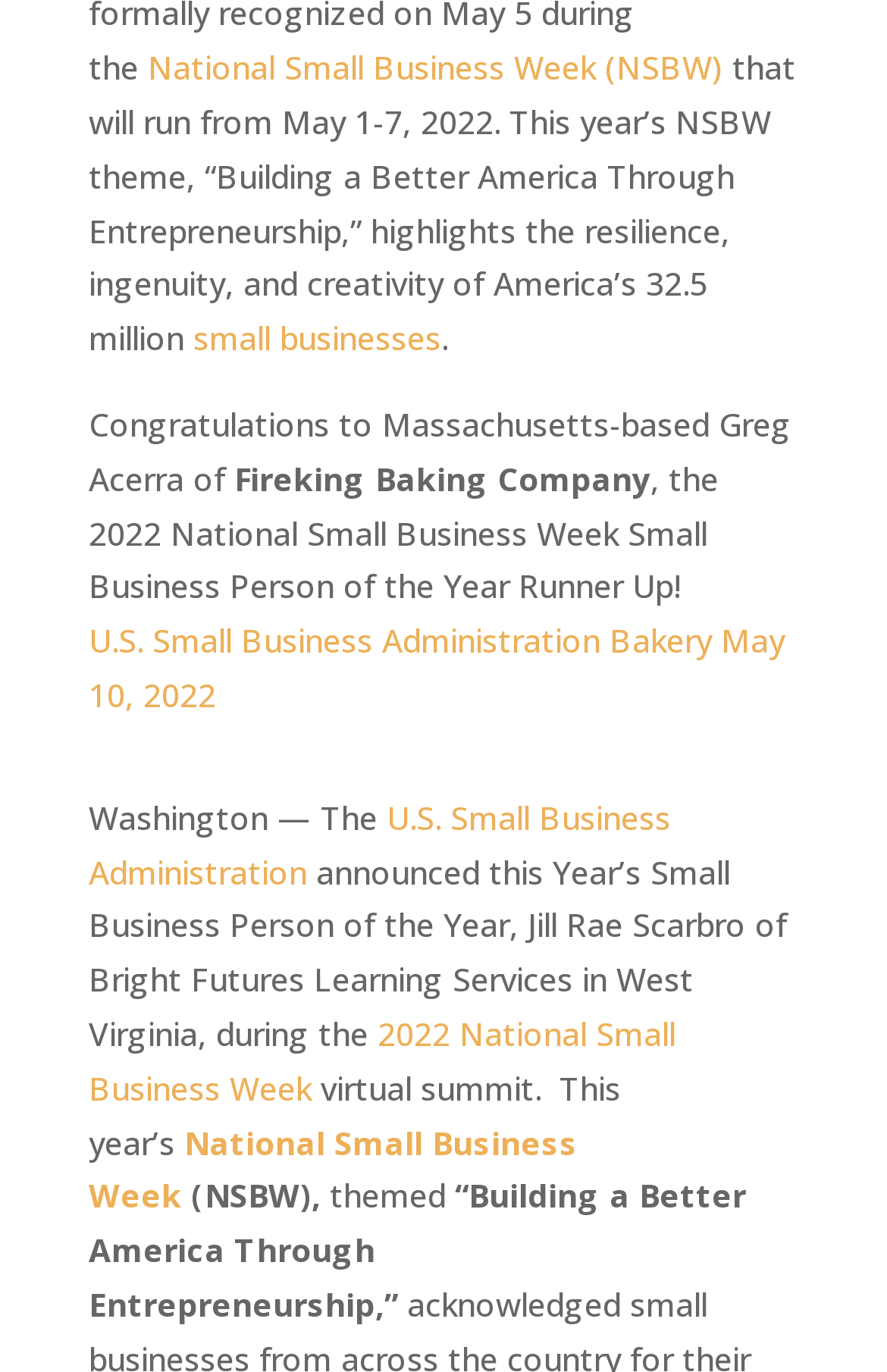Show the bounding box coordinates of the element that should be clicked to complete the task: "Click on National Small Business Week link".

[0.167, 0.034, 0.815, 0.065]